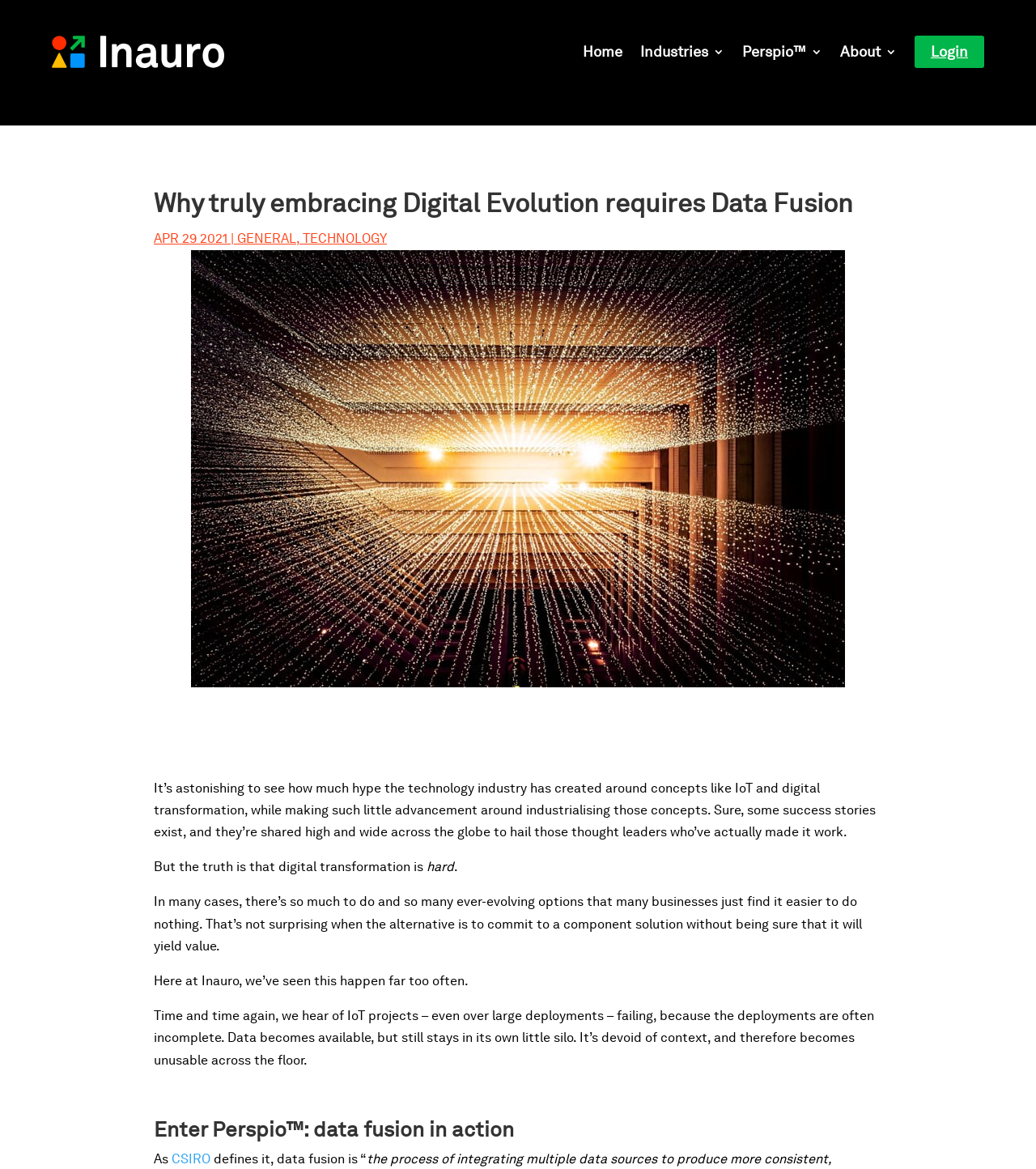What is the topic of the article?
We need a detailed and meticulous answer to the question.

The topic of the article can be inferred from the image element with the description 'Digital Evolution and Data Fusion' located at [0.184, 0.214, 0.816, 0.588].